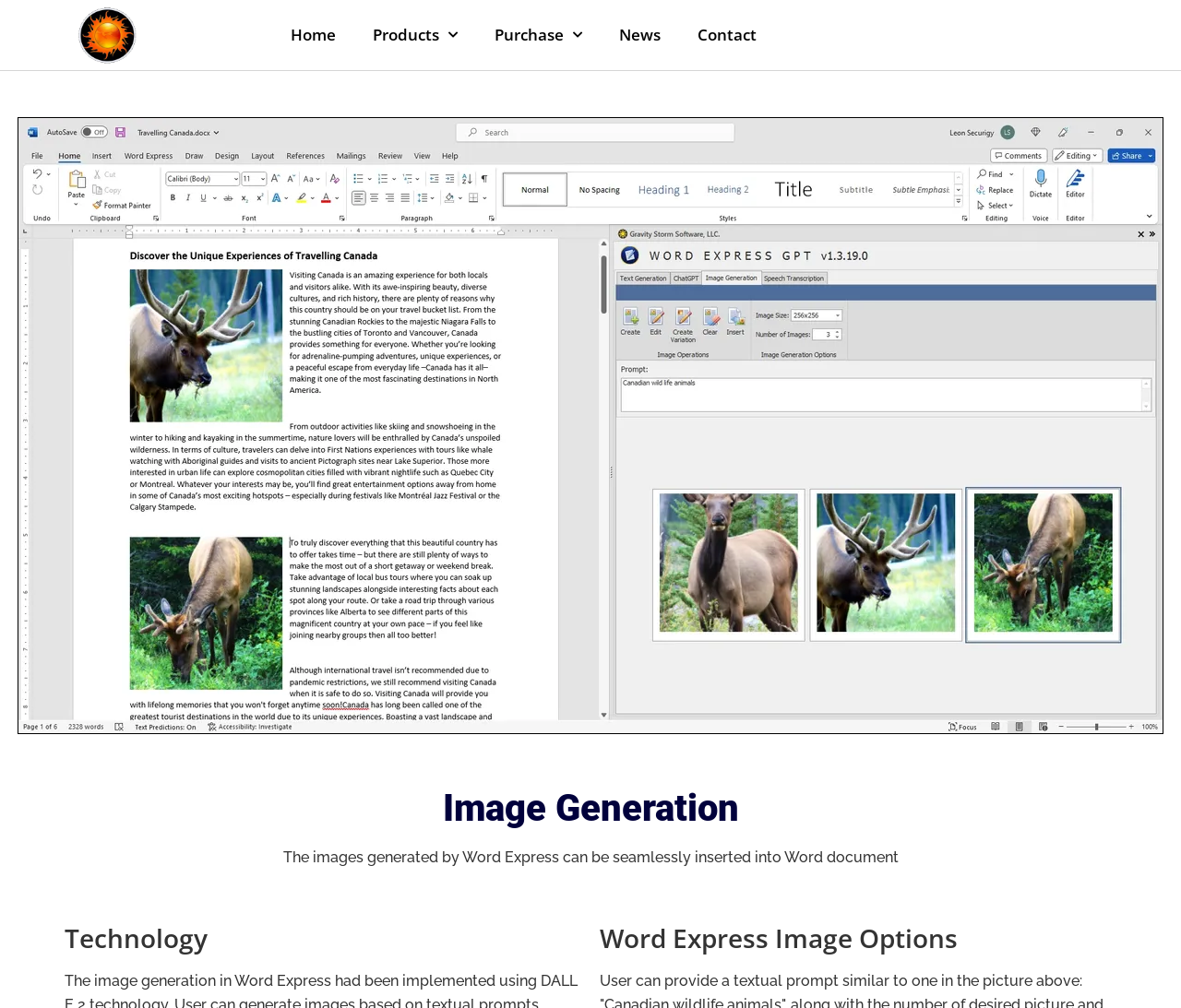What is the topic of the second heading on the webpage?
Respond with a short answer, either a single word or a phrase, based on the image.

Technology